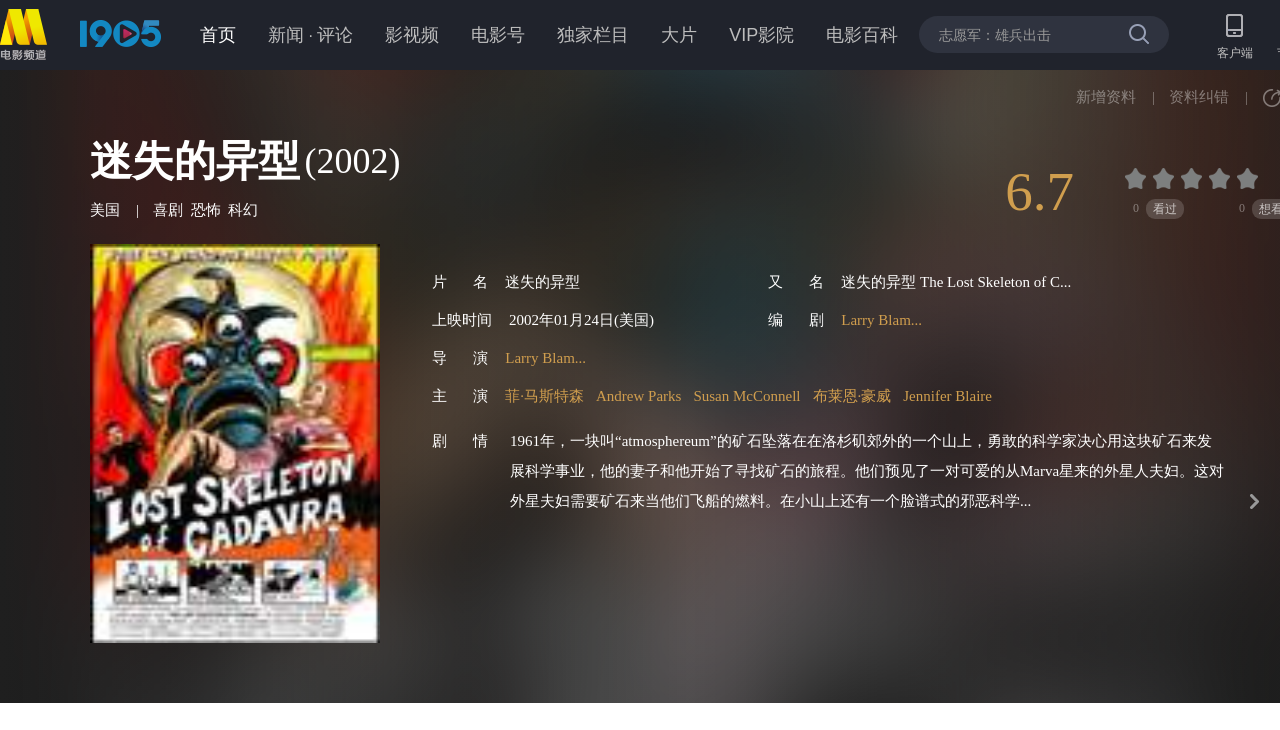Respond to the question below with a single word or phrase:
What is the rating of the movie?

6.7